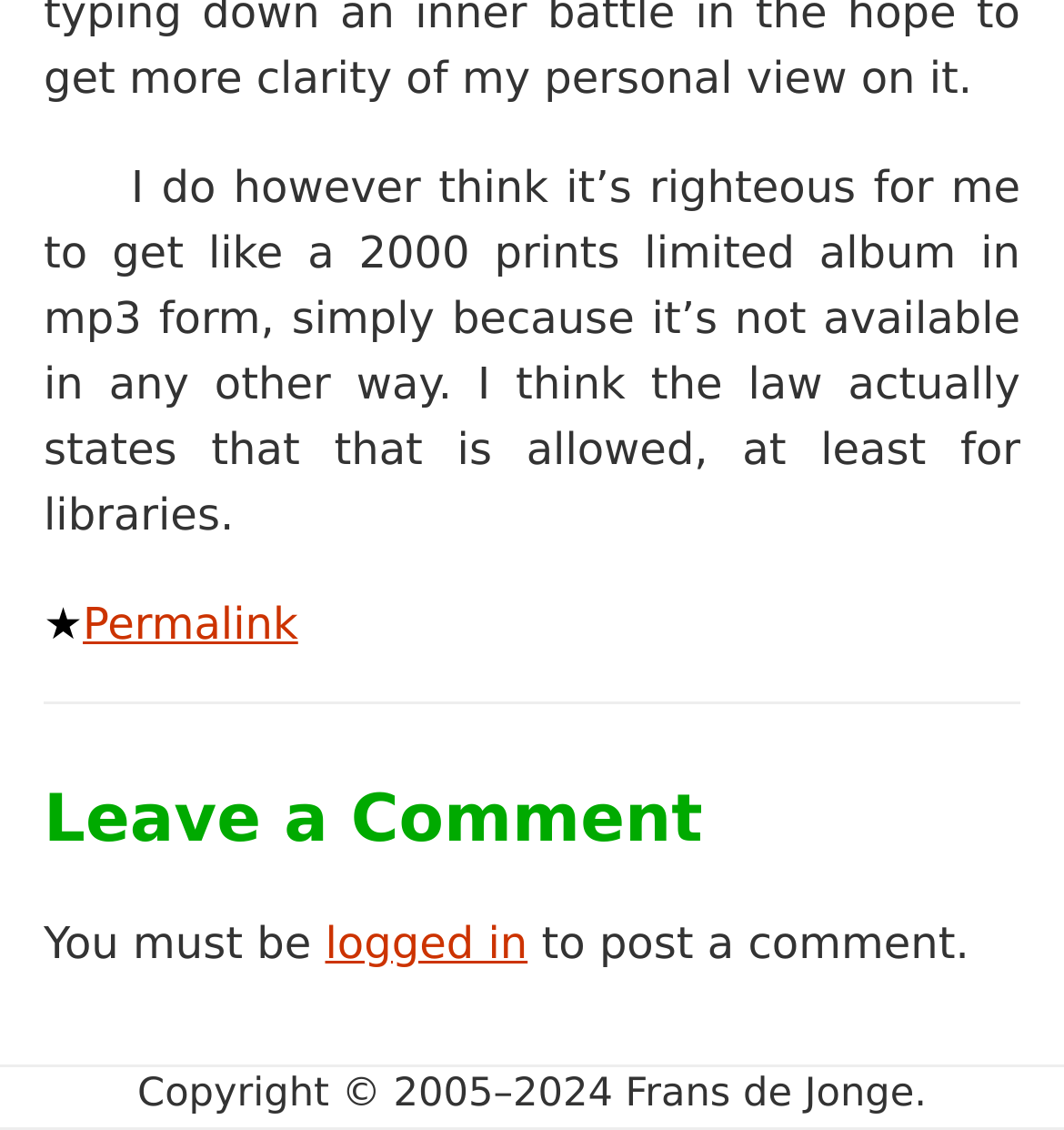From the details in the image, provide a thorough response to the question: Who owns the copyright?

The StaticText element 'Copyright © 2005–2024 Frans de Jonge.' indicates that Frans de Jonge owns the copyright.